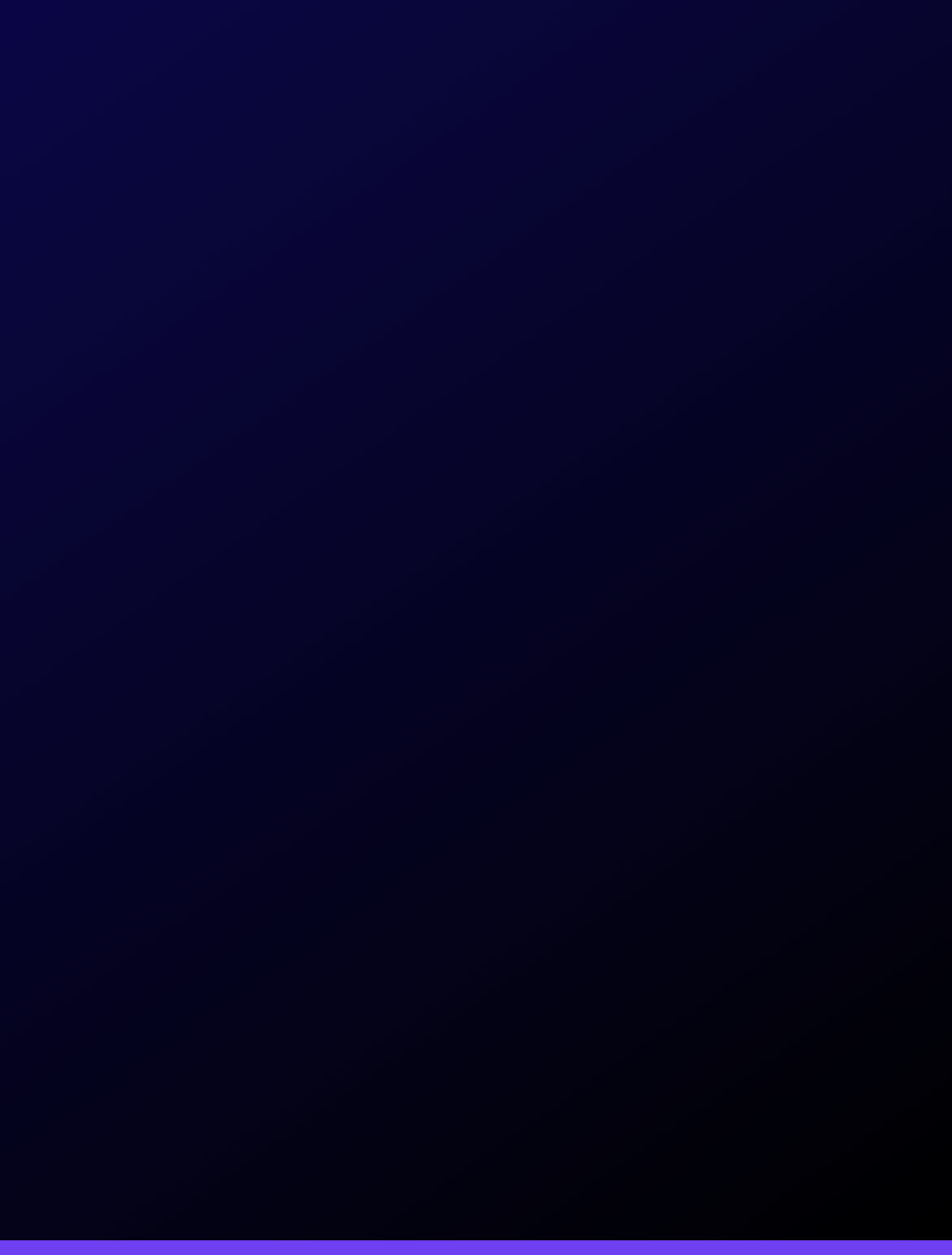What is the company name mentioned on the webpage?
From the image, provide a succinct answer in one word or a short phrase.

ONE WEBSTUDIO